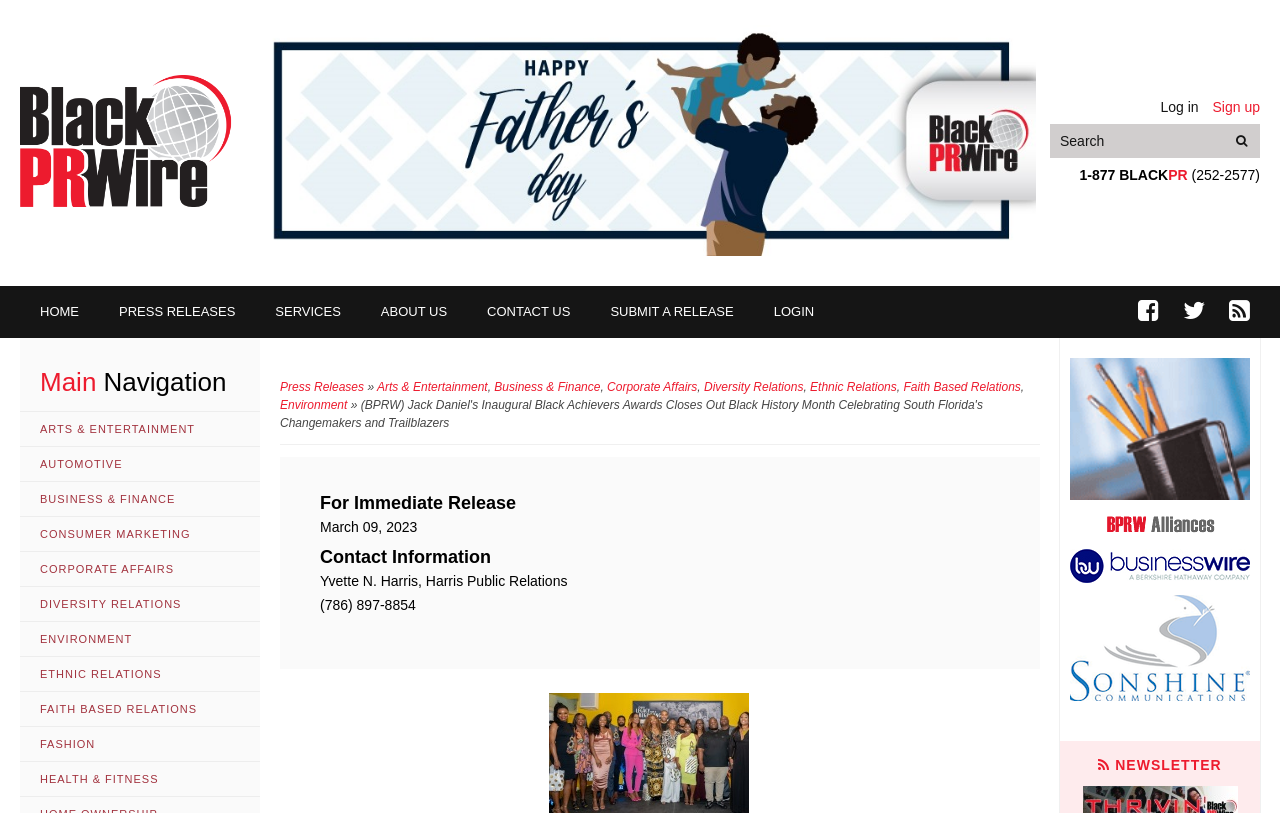What is the topic of the 'HBCU project' link?
Please provide a single word or phrase as your answer based on the image.

HBCU